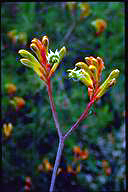Using the image as a reference, answer the following question in as much detail as possible:
What colors do the flowers exhibit?

The caption describes the flowers as having a mix of yellow and red hues, which led me to conclude that the flowers exhibit these two colors.